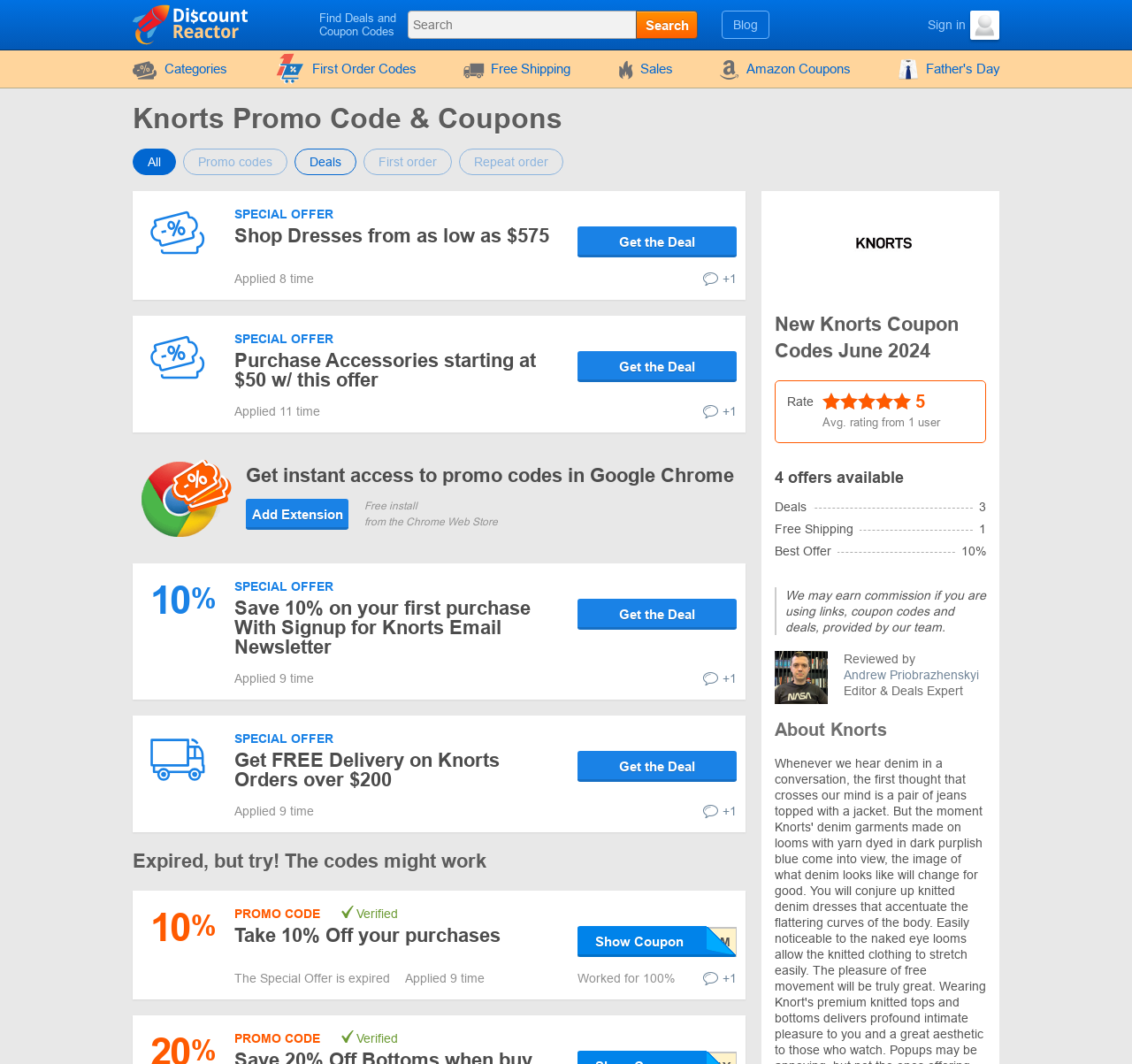Determine the coordinates of the bounding box for the clickable area needed to execute this instruction: "View the 'Terms and Conditions' page".

None